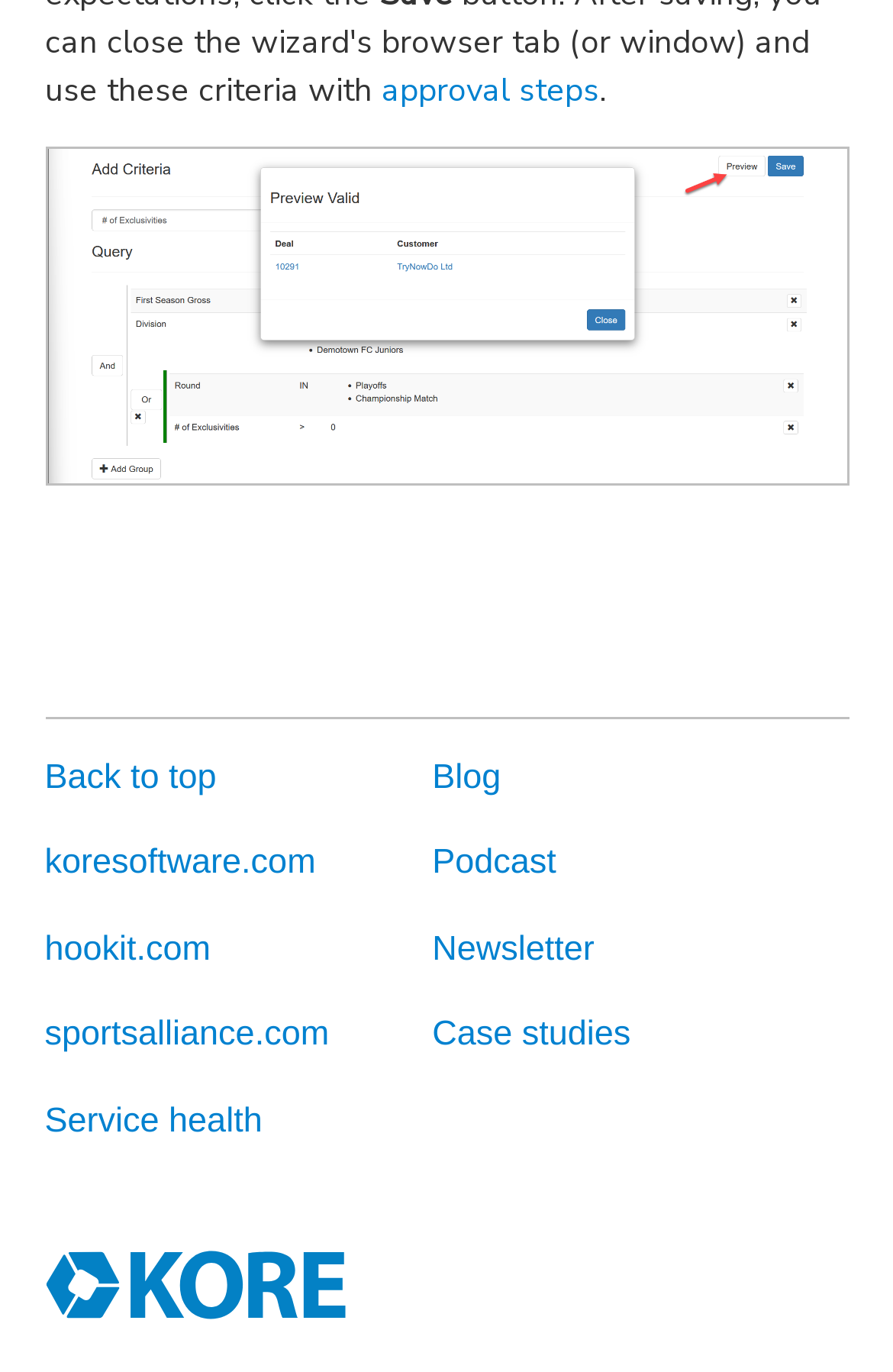Find the bounding box coordinates of the element I should click to carry out the following instruction: "view articles".

None